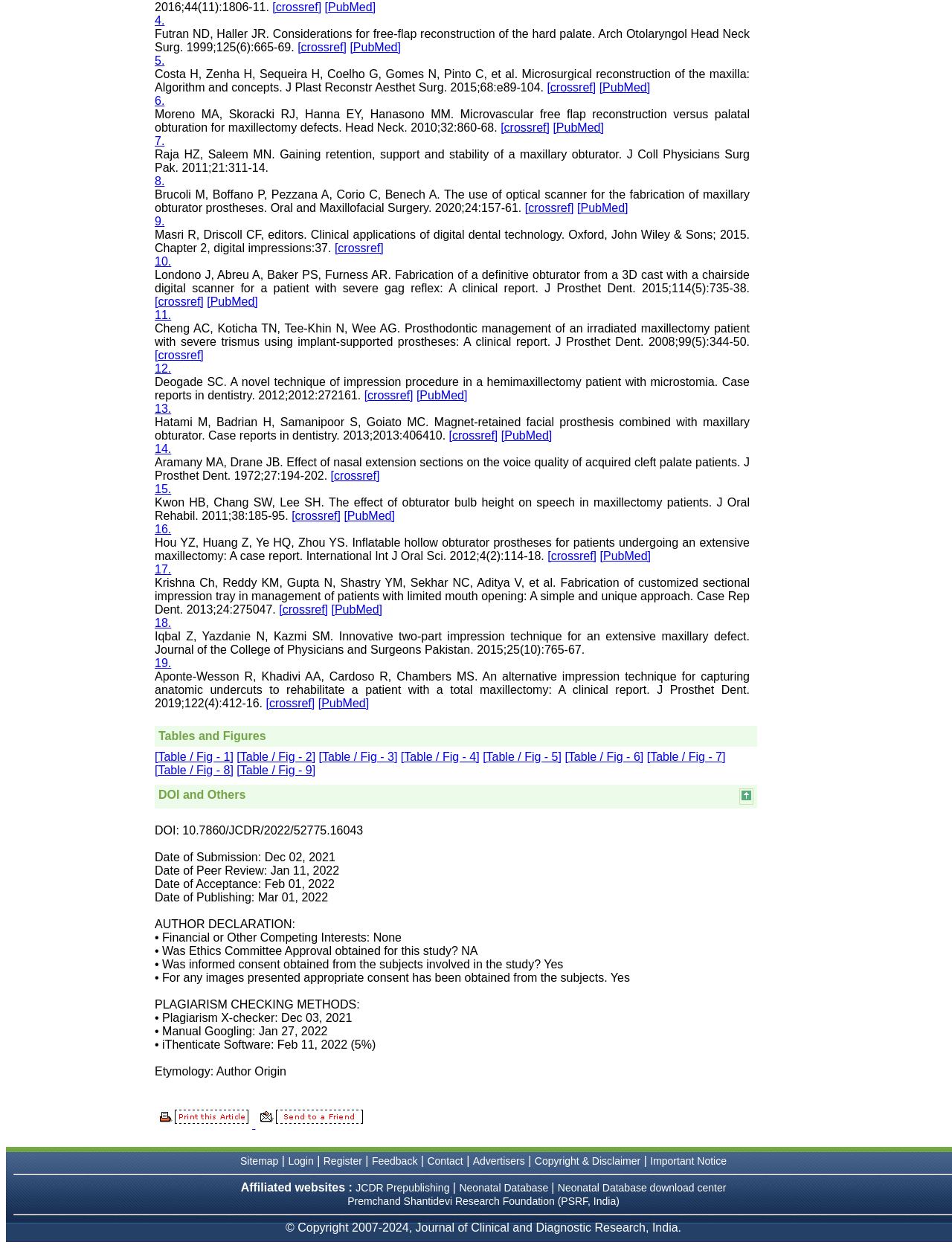Who is the professor and head of the Department of Pathology?
Please provide a single word or phrase as your answer based on the image.

Dr Kalyani R